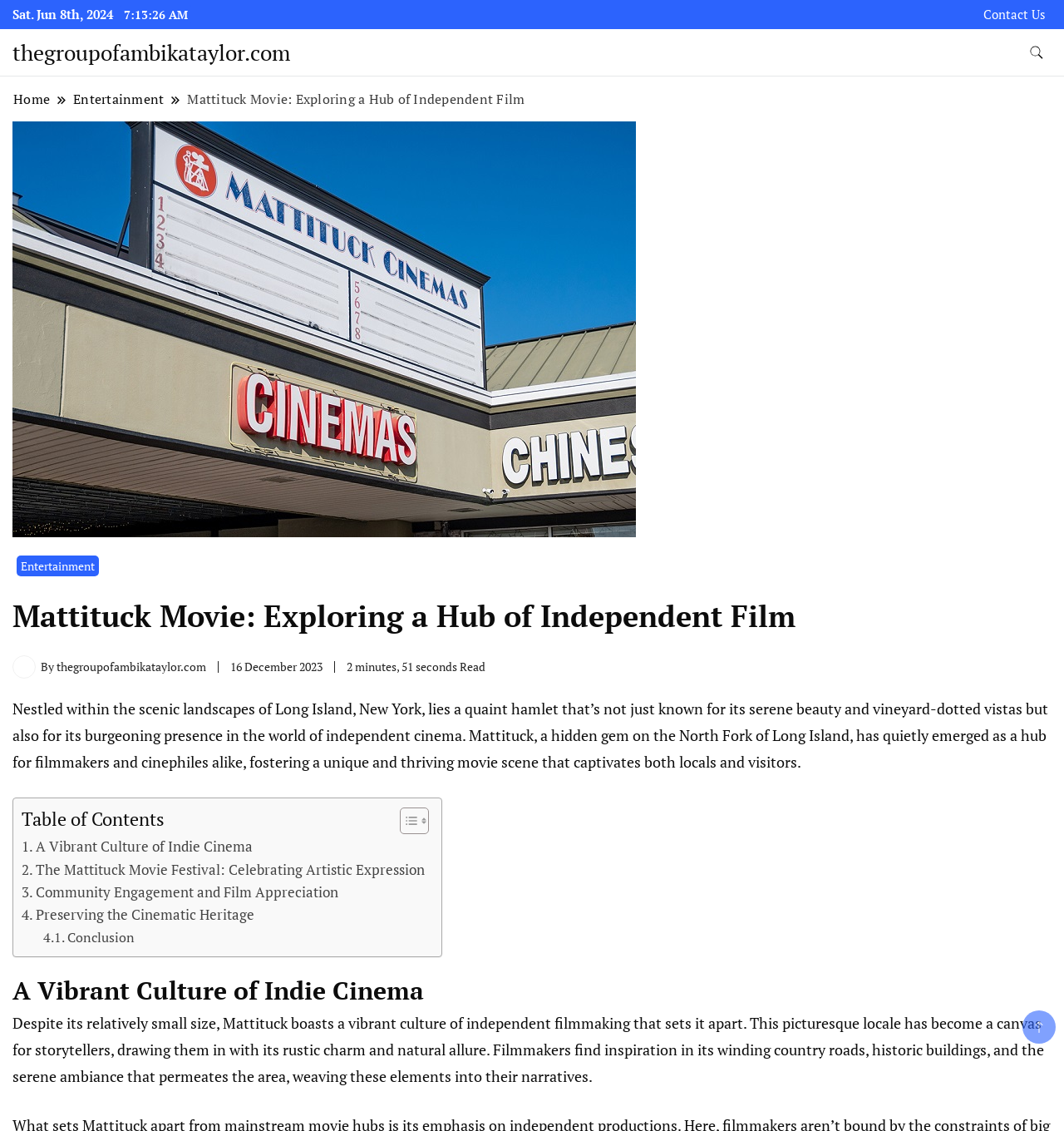Show the bounding box coordinates for the element that needs to be clicked to execute the following instruction: "Toggle the table of content". Provide the coordinates in the form of four float numbers between 0 and 1, i.e., [left, top, right, bottom].

[0.364, 0.713, 0.4, 0.738]